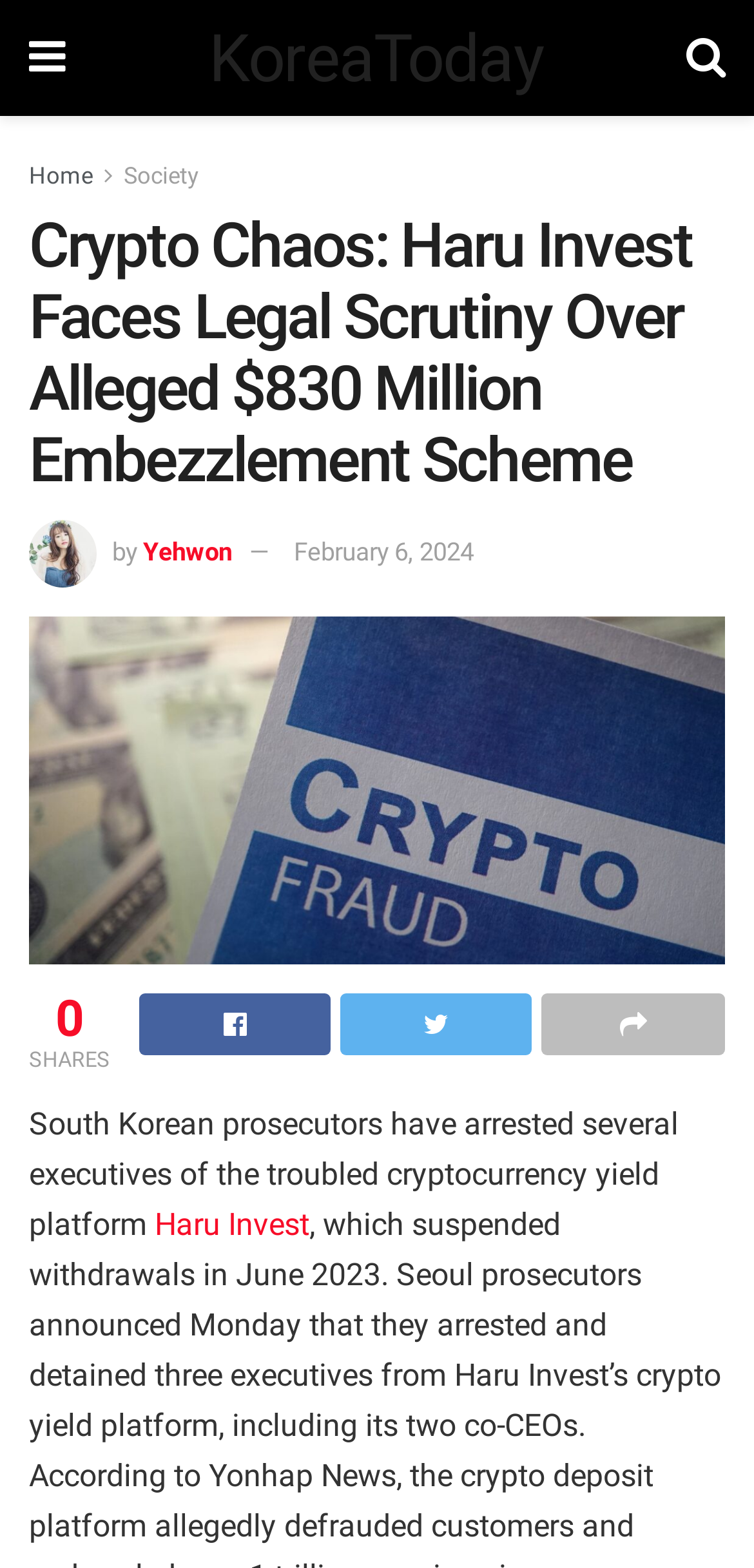Could you provide the bounding box coordinates for the portion of the screen to click to complete this instruction: "read the article"?

[0.038, 0.394, 0.962, 0.615]